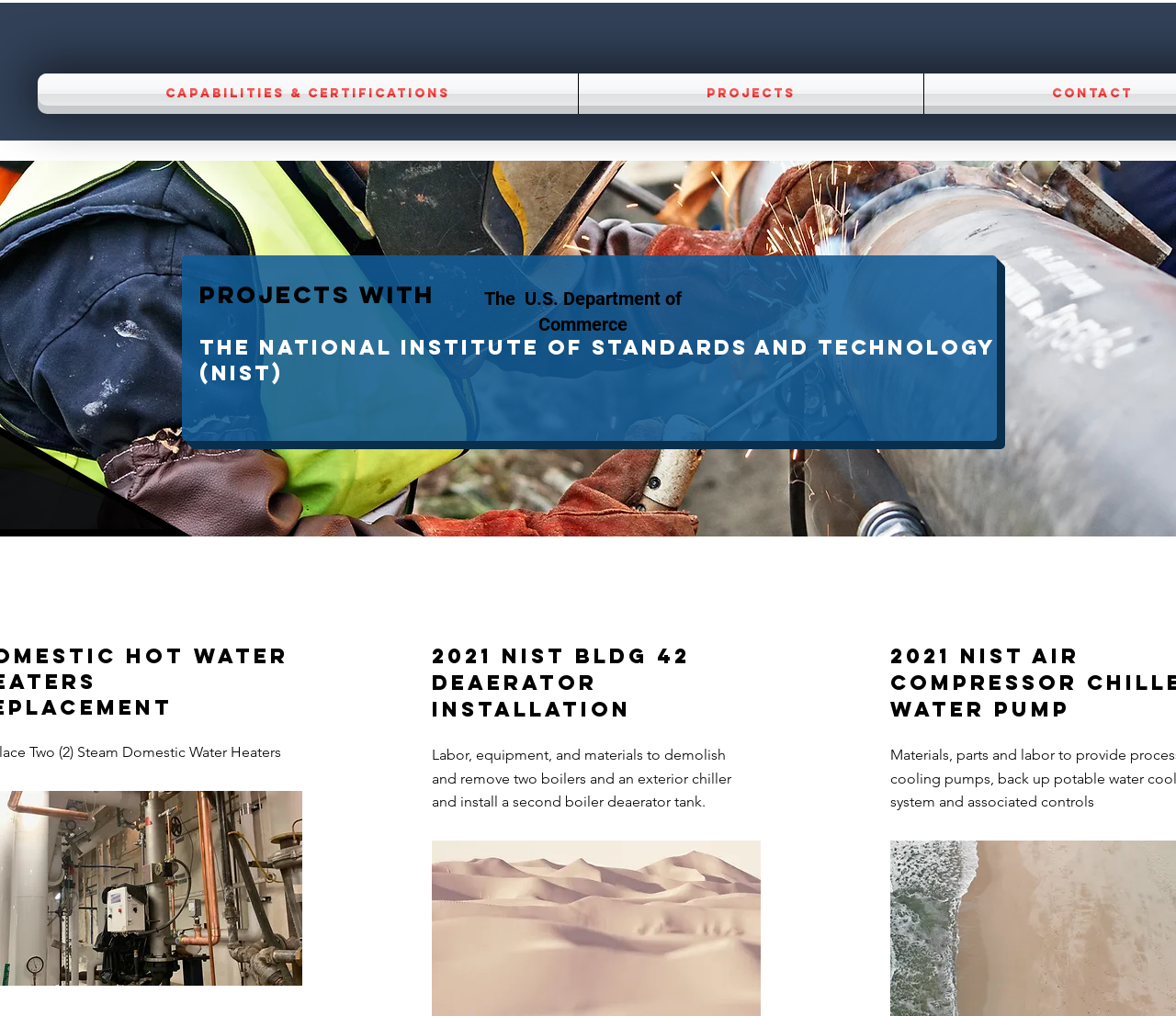Give the bounding box coordinates for the element described by: "Capabilities & Certifications".

[0.032, 0.072, 0.491, 0.112]